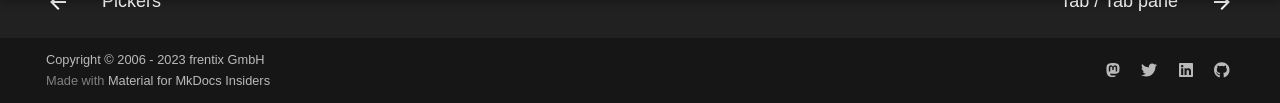What is the company name mentioned?
From the image, provide a succinct answer in one word or a short phrase.

frentix GmbH